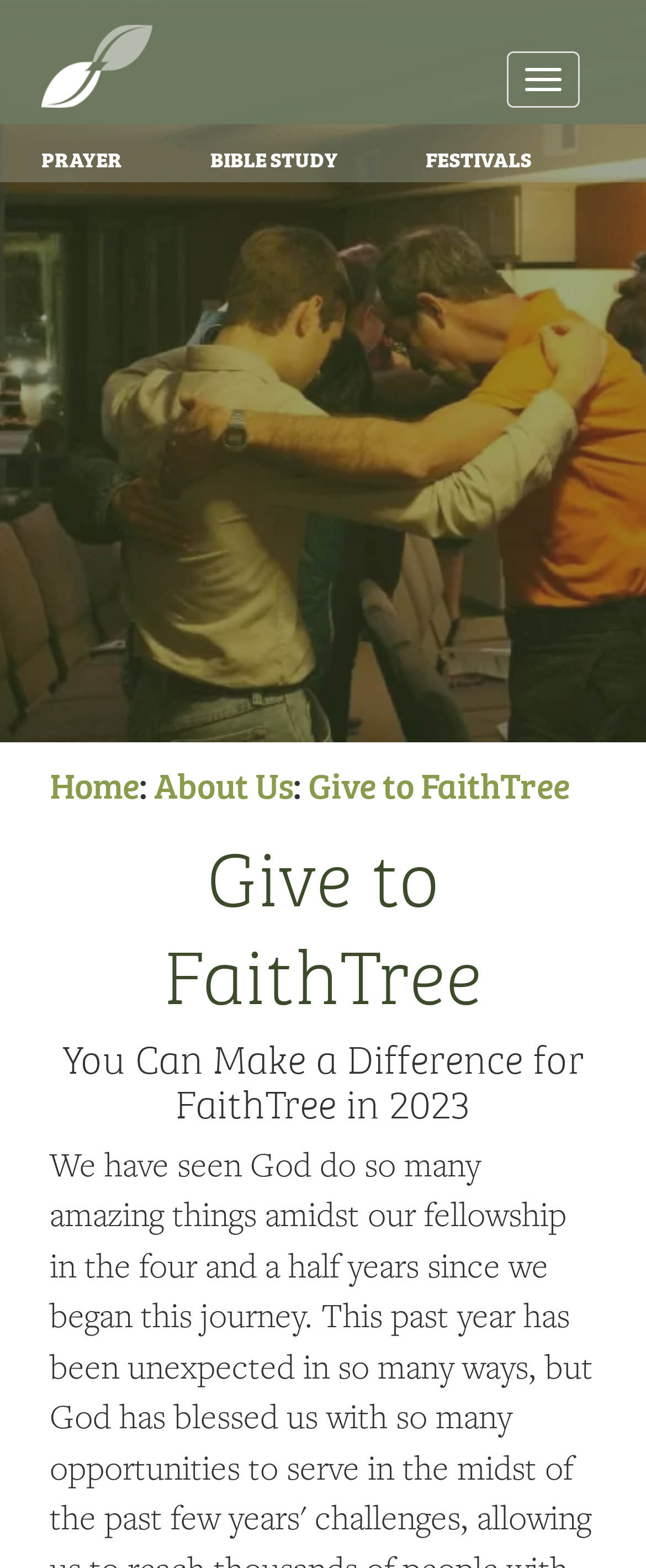What is the purpose of the 'Give to FaithTree' button?
From the image, respond with a single word or phrase.

To make a donation